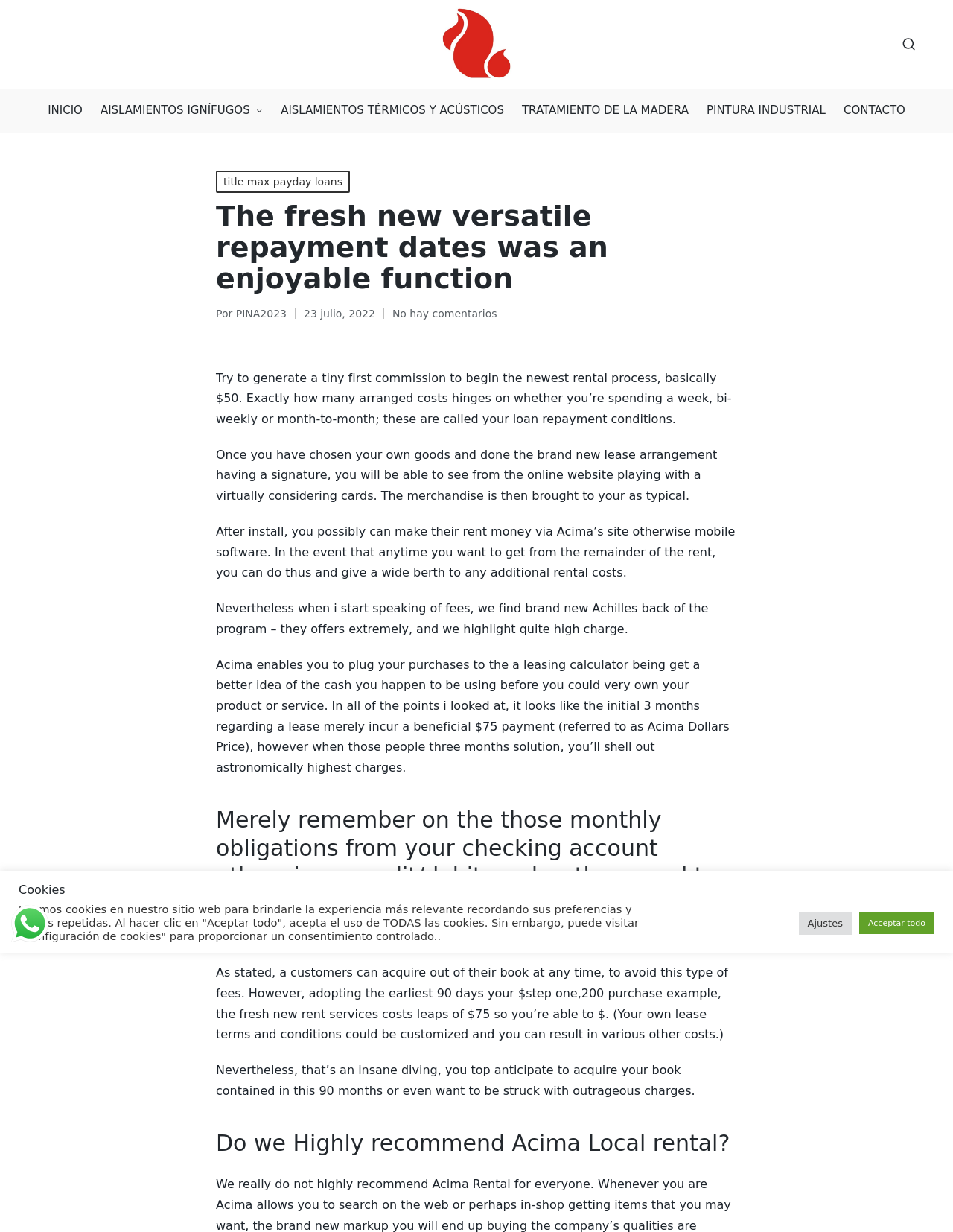Offer a meticulous caption that includes all visible features of the webpage.

This webpage is about Ignífugos Pina, a company that provides thermal and acoustic insulation services. At the top of the page, there is a logo and a link to the company's name, "Ignífugos Pina", which is also an image. Next to it, there is a search button with a magnifying glass icon. 

Below the logo, there is a navigation menu with several links, including "INICIO", "AISLAMIENTOS IGNÍFUGOS", "AISLAMIENTOS TÉRMICOS Y ACÚSTICOS", "TRATAMIENTO DE LA MADERA", "PINTURA INDUSTRIAL", and "CONTACTO". 

The main content of the page is an article about a rental service called Acima. The article has a title "The fresh new versatile repayment dates was an enjoyable function" and is divided into several paragraphs. The text explains how the rental service works, including the payment terms and conditions. There are also several headings throughout the article, including "Merely remember on the those monthly obligations from your checking account otherwise a credit/debit cards" and "Do we Highly recommend Acima Local rental?".

At the bottom of the page, there are several links and buttons, including a "Volver arriba" (back to top) link, a "Cookies" heading, and a paragraph explaining the use of cookies on the website. There are also two buttons, "Ajustes" (settings) and "Acceptar todo" (accept all), and a chat button with a speech bubble icon.